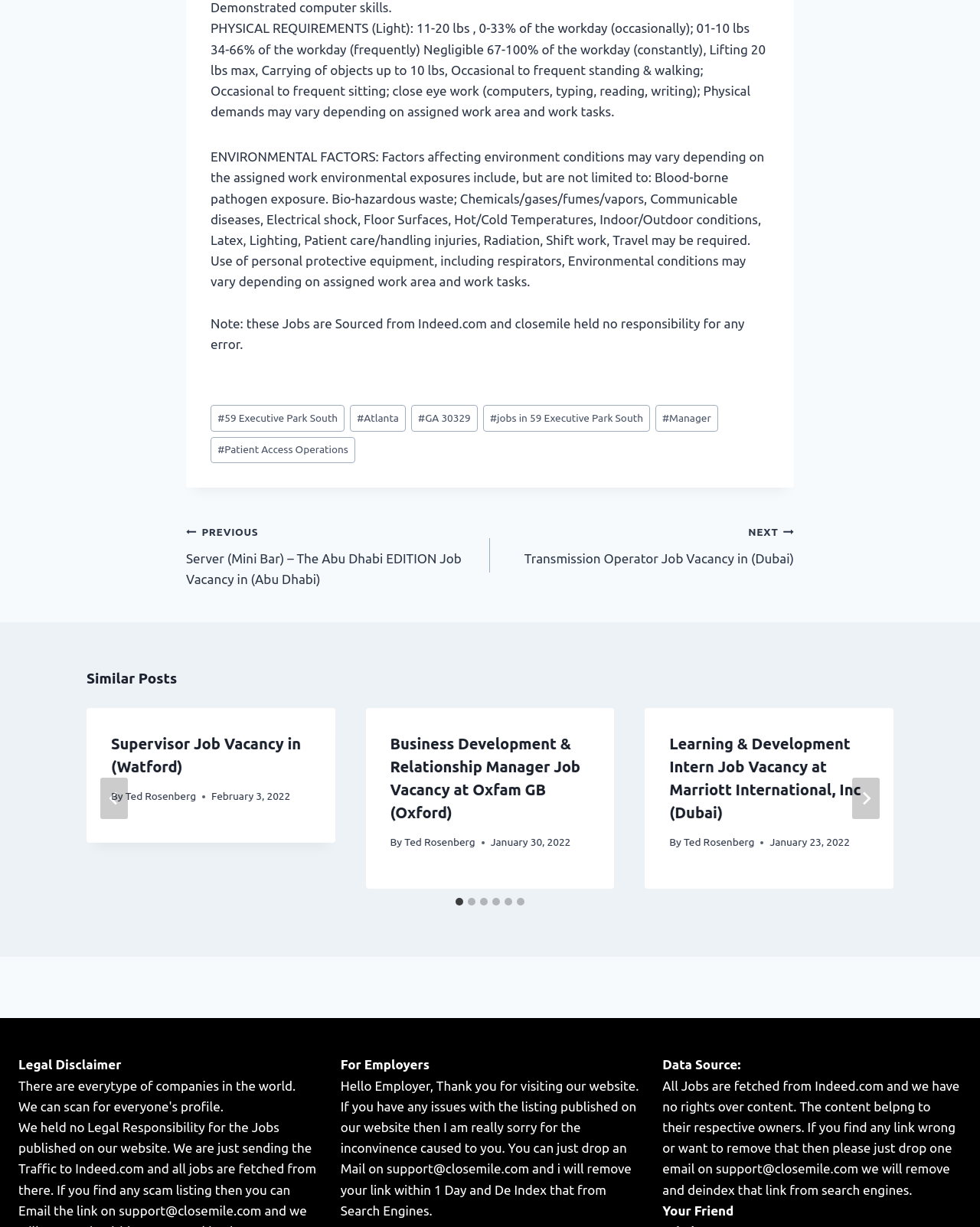Please provide a short answer using a single word or phrase for the question:
What is the data source of the jobs?

Indeed.com